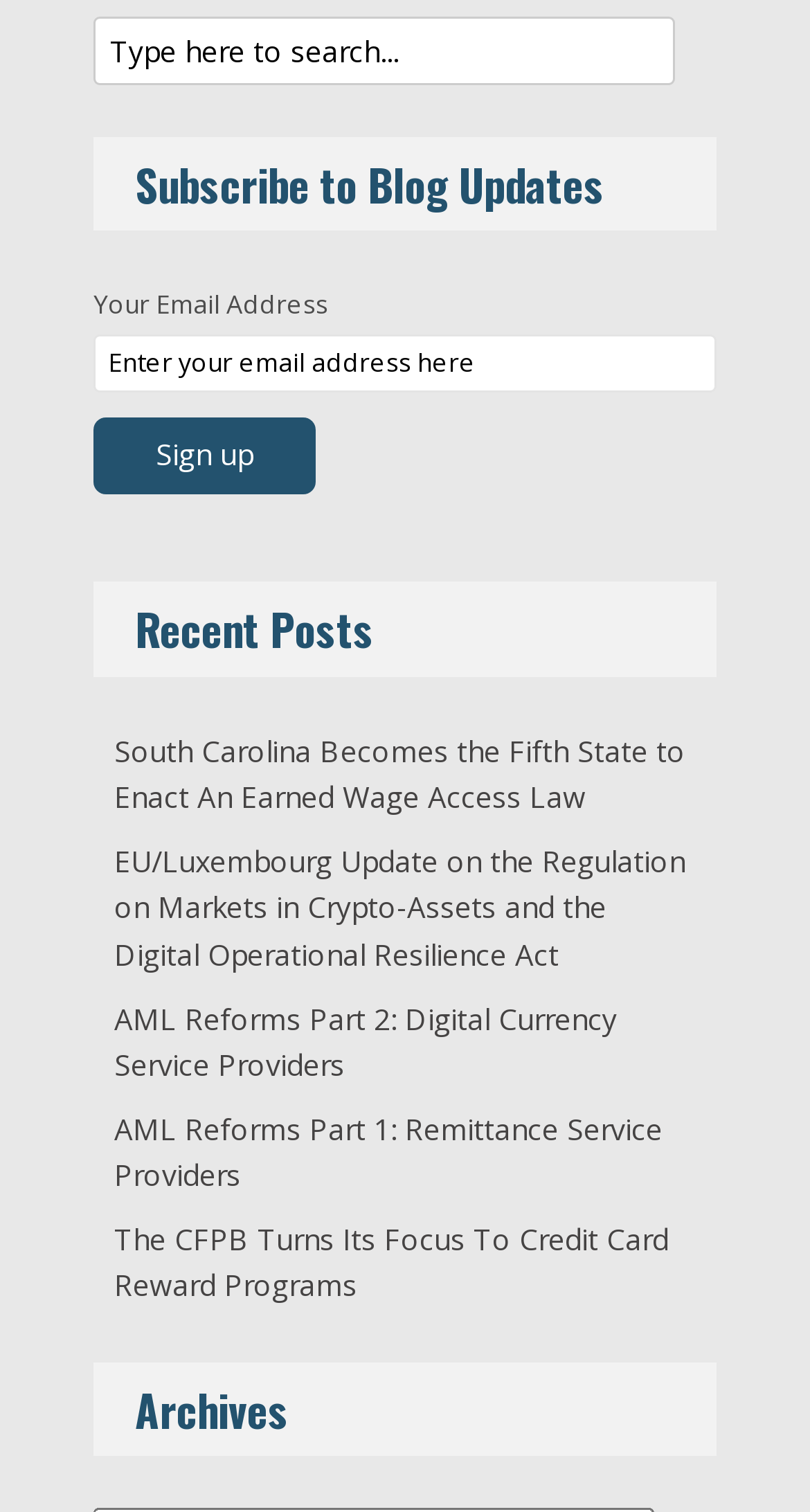Locate the bounding box coordinates of the element that should be clicked to execute the following instruction: "Check the live chat box".

None